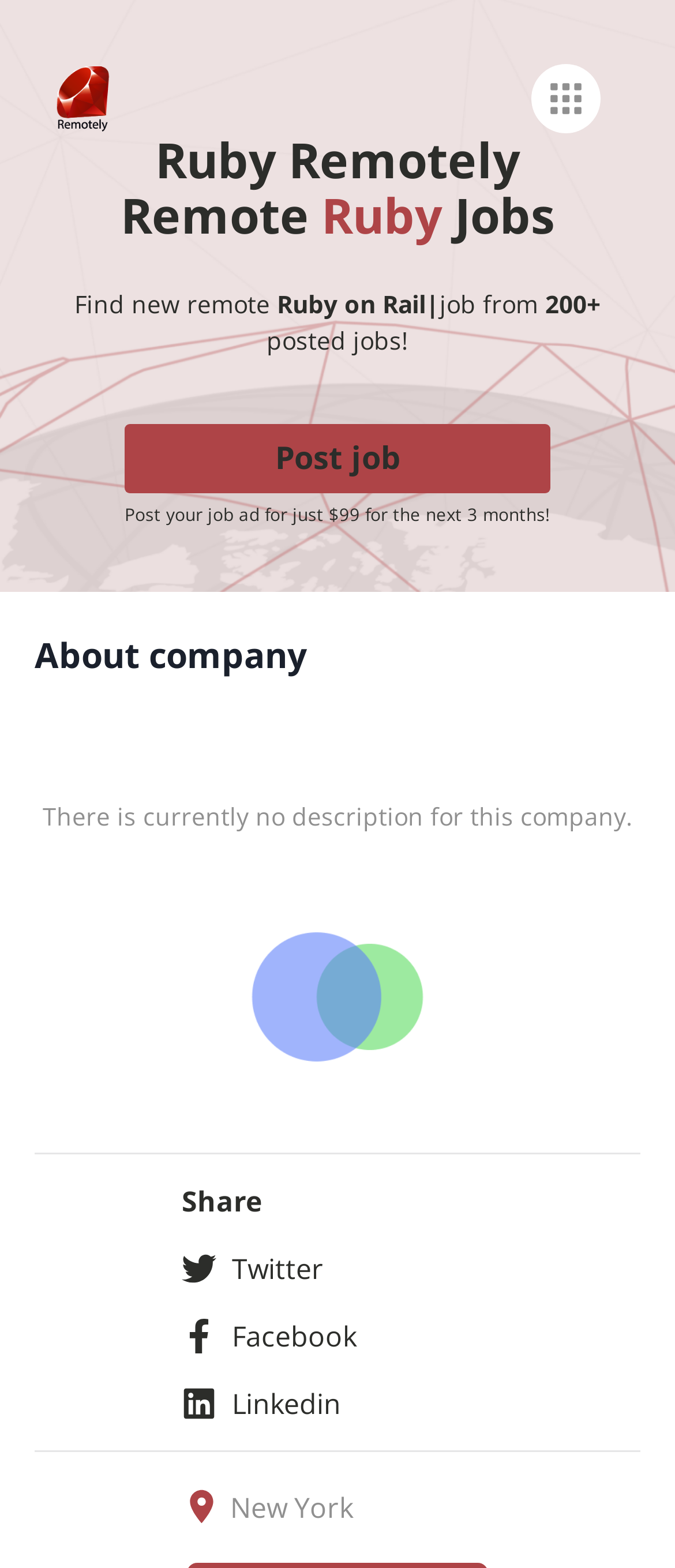Based on the image, please respond to the question with as much detail as possible:
What is the cost of posting a job ad on the website?

The cost of posting a job ad on the website is mentioned in the text 'Post your job ad for just $99 for the next 3 months!' which is located at the top center of the webpage.